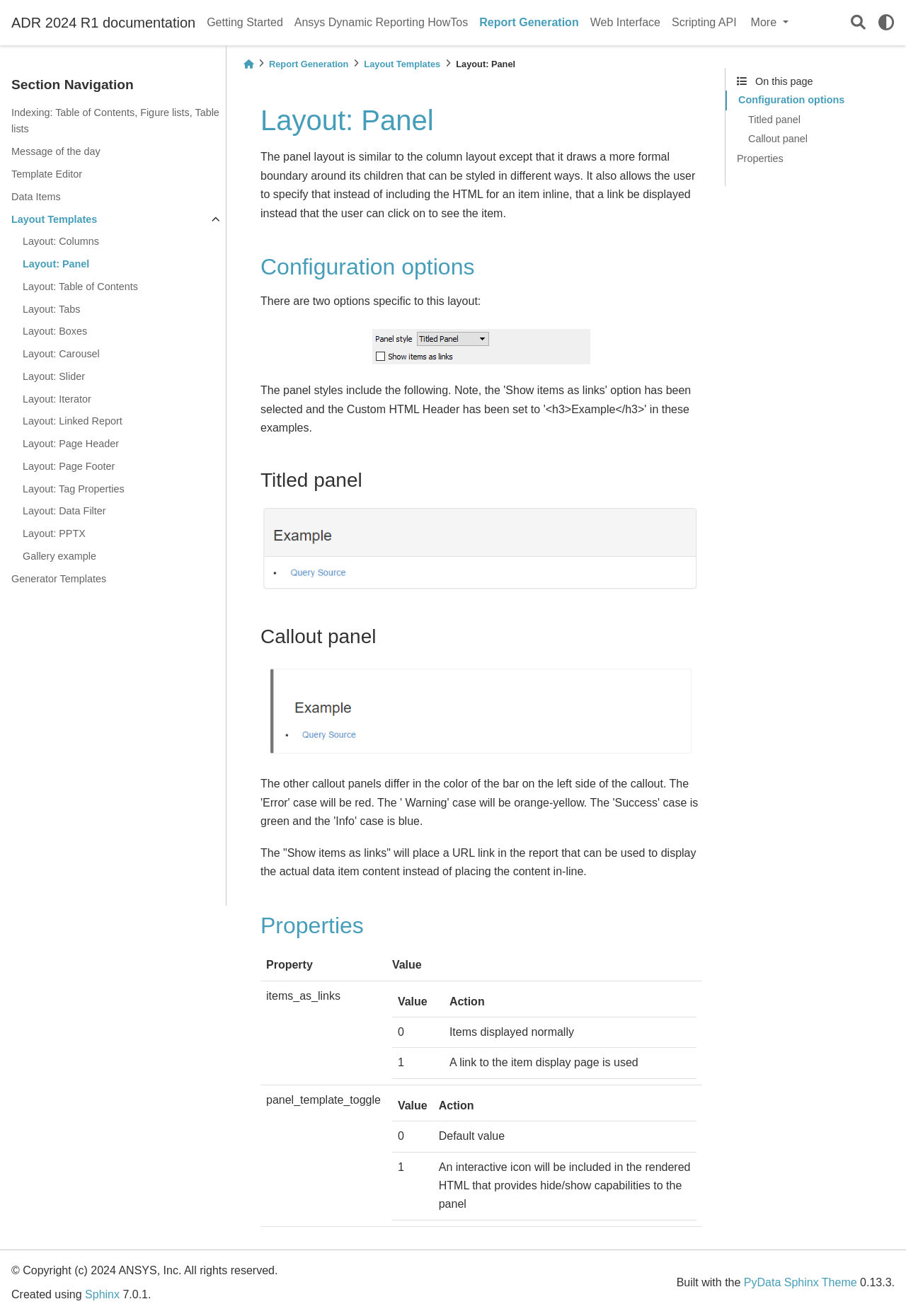Pinpoint the bounding box coordinates of the clickable element to carry out the following instruction: "Click on the 'Getting Started' link."

[0.222, 0.008, 0.319, 0.026]